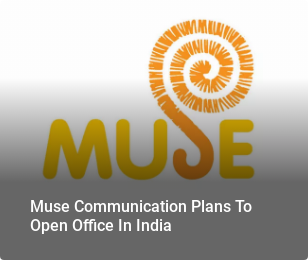Answer briefly with one word or phrase:
What sectors is Muse Communications recognized for its contributions to?

entertainment and communication